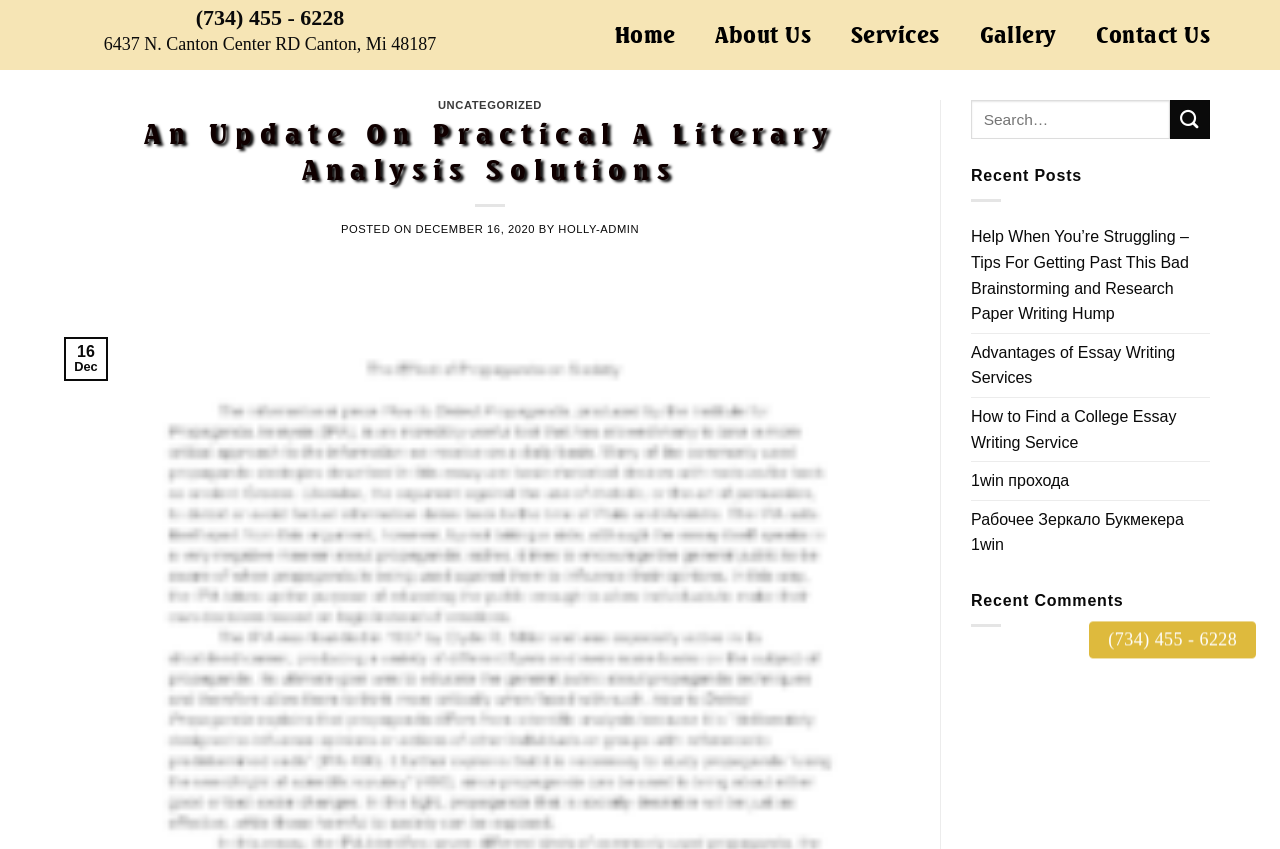Can you extract the headline from the webpage for me?

An Update On Practical A Literary Analysis Solutions